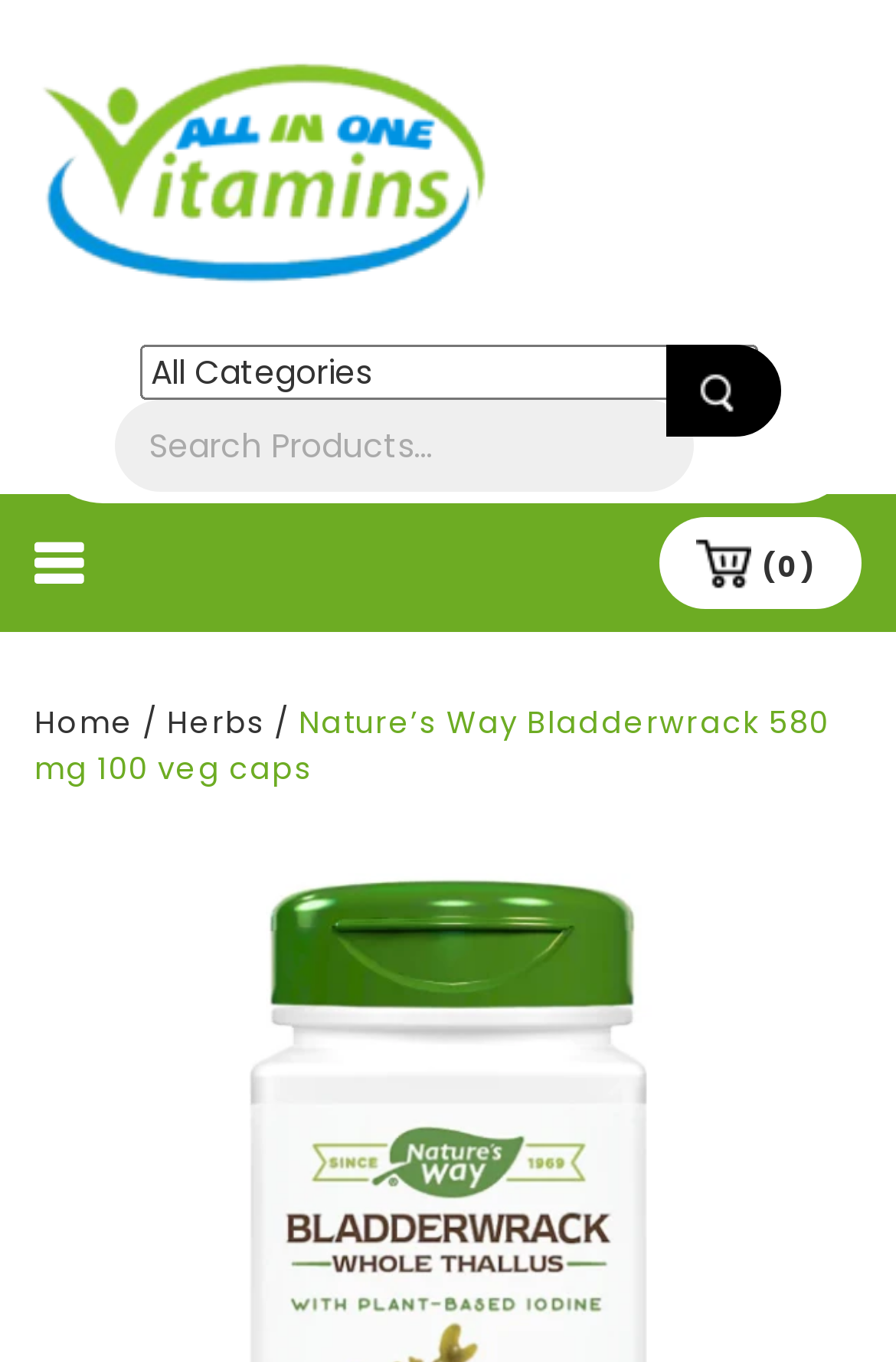Answer the following inquiry with a single word or phrase:
What is the product name on this page?

Nature's Way Bladderwrack